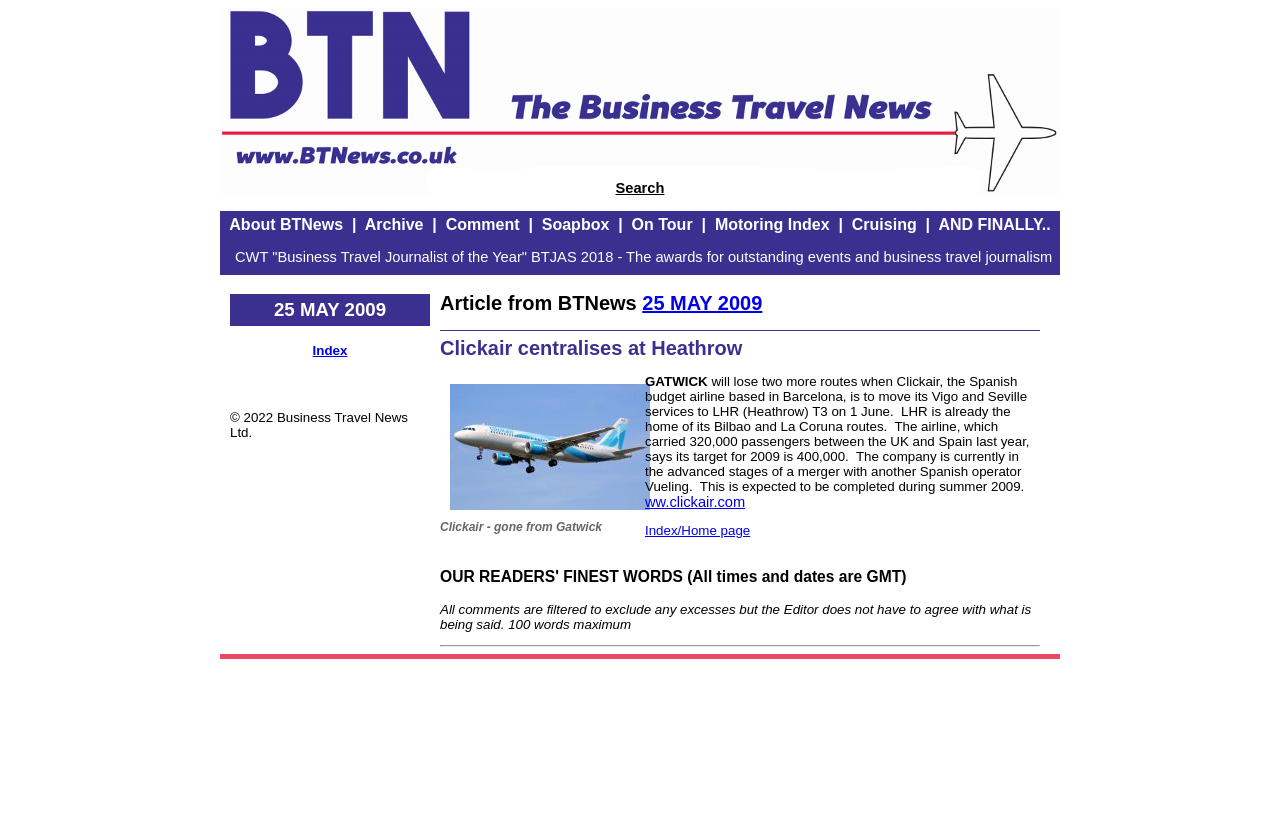Locate the bounding box coordinates of the item that should be clicked to fulfill the instruction: "Search for business travel news".

[0.481, 0.219, 0.519, 0.239]